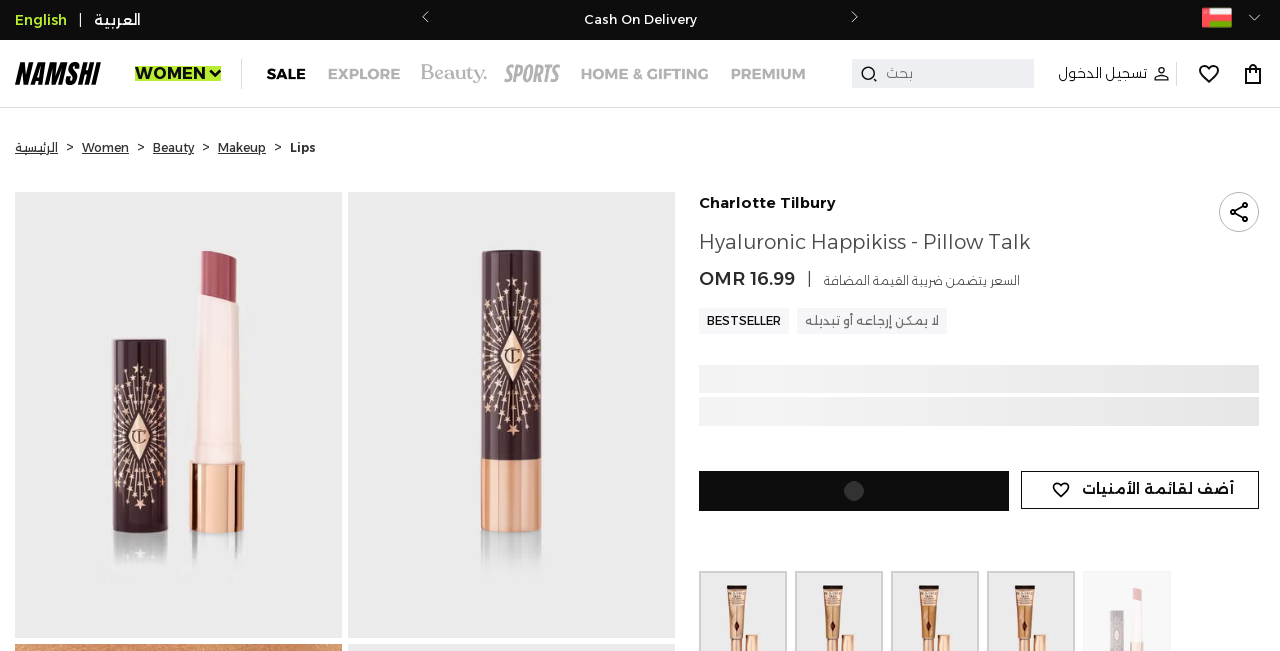What is the current language of the website?
From the details in the image, answer the question comprehensively.

I found the current language of the website by looking at the link 'English' at the top of the page, which suggests that it is the currently selected language.